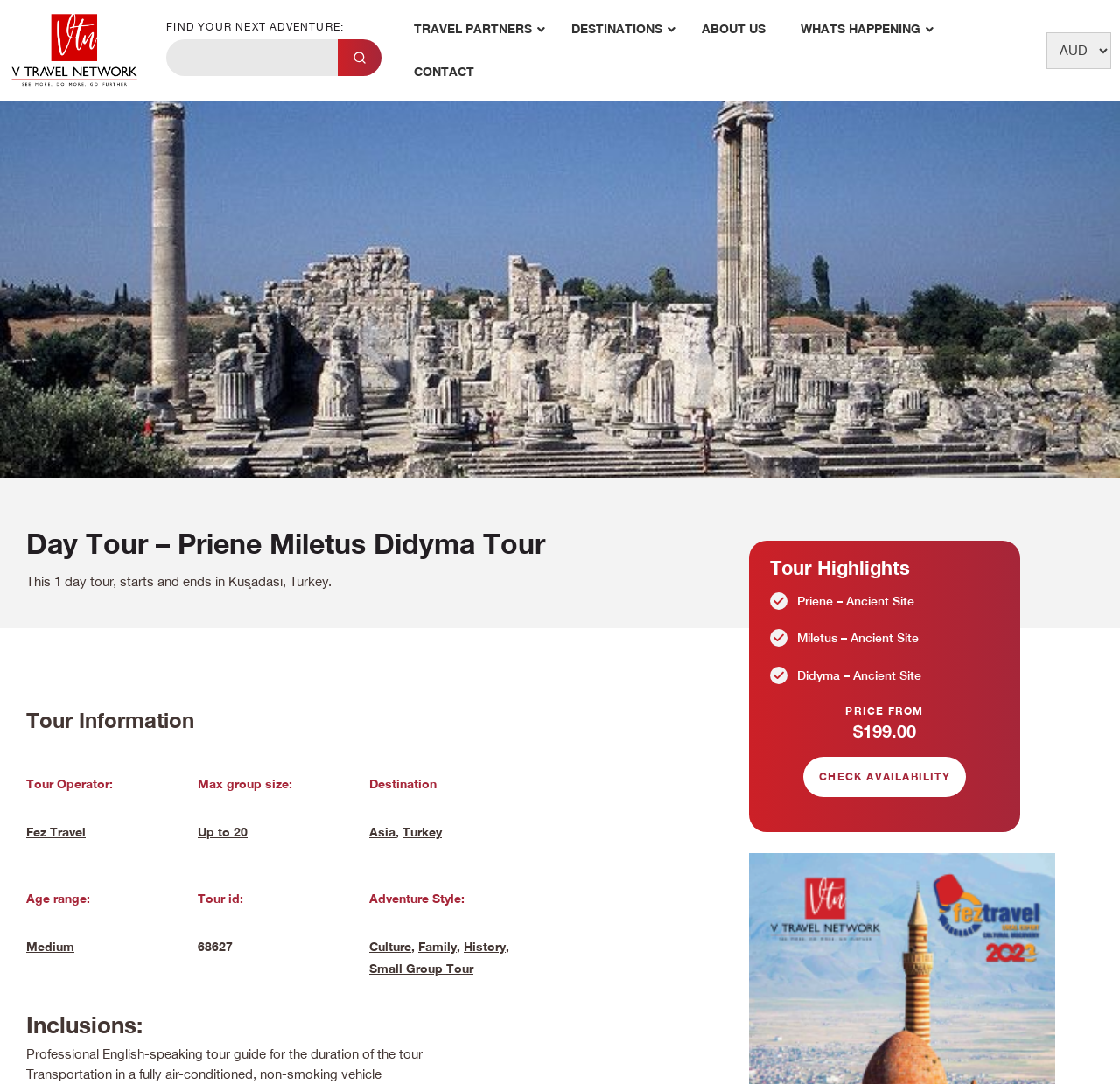Provide a brief response in the form of a single word or phrase:
What is included in the tour?

Professional English-speaking tour guide, Transportation